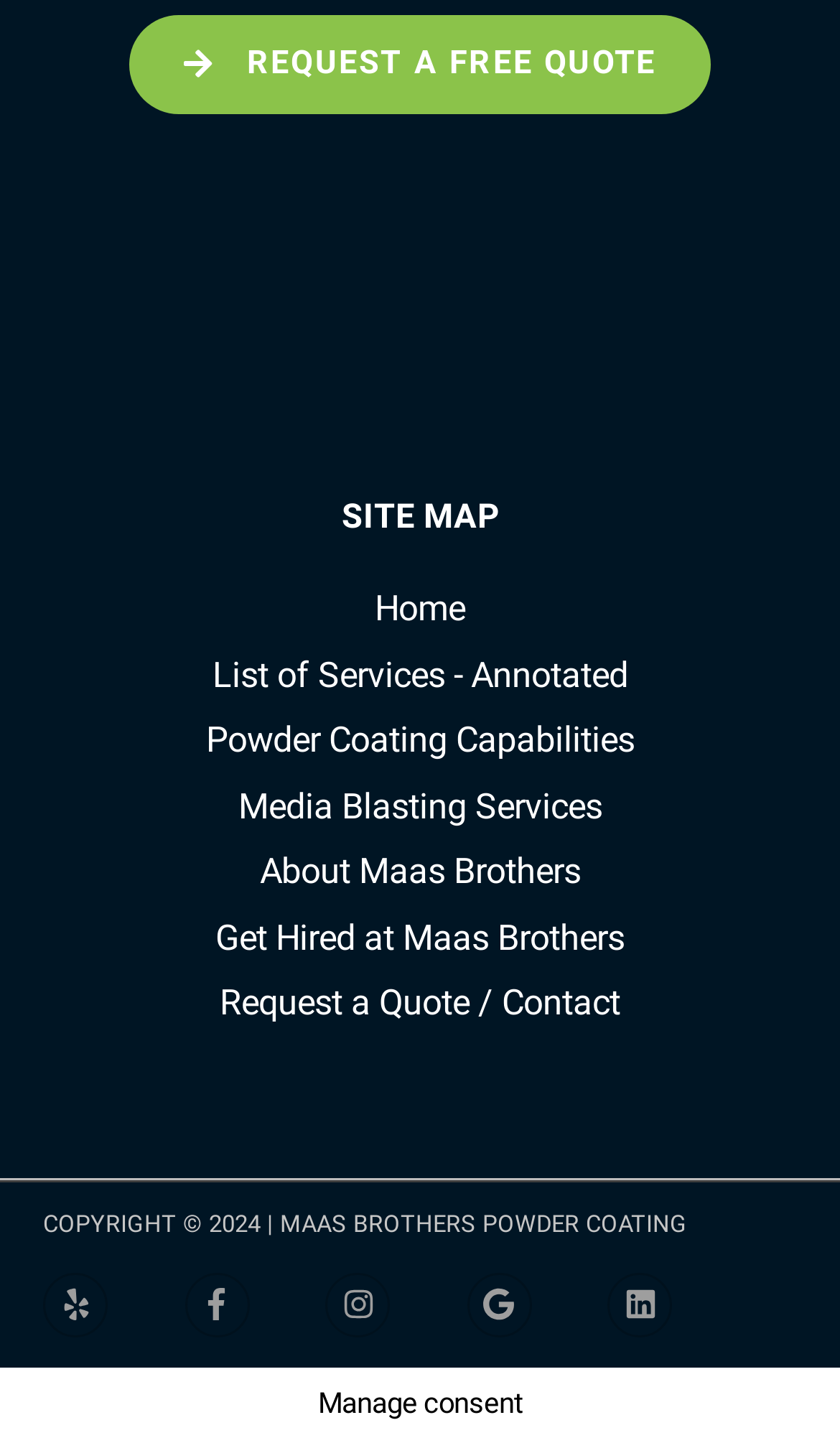What services does the company offer?
Based on the image, answer the question in a detailed manner.

The company offers powder coating and media blasting services, which can be inferred from the links in the site map section, including 'Powder Coating Capabilities' and 'Media Blasting Services'.